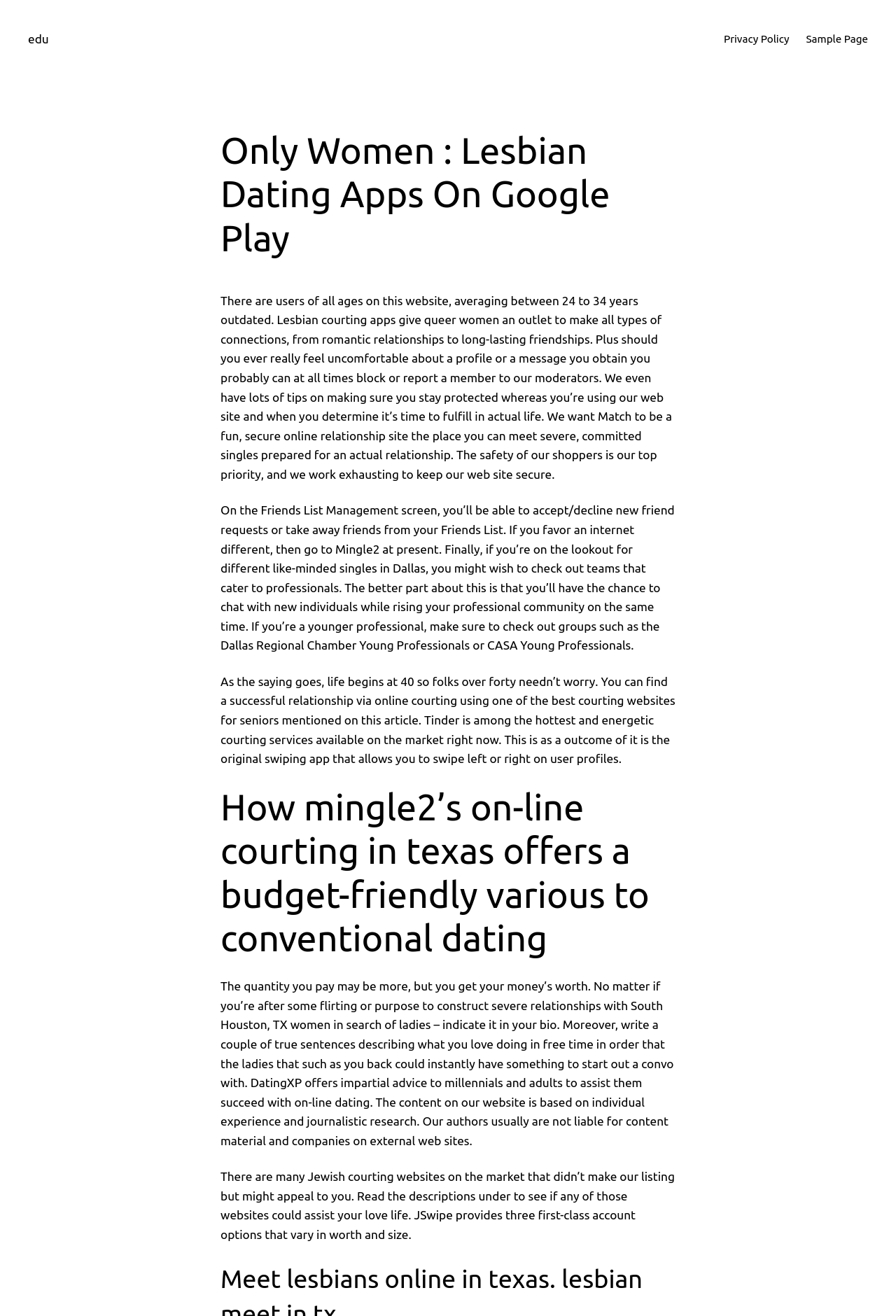What is the purpose of the website?
Please give a detailed and elaborate explanation in response to the question.

The webpage content suggests that the purpose of the website is to provide a platform for online dating, as it discusses various aspects of online dating, such as making connections, romantic relationships, and friendships.